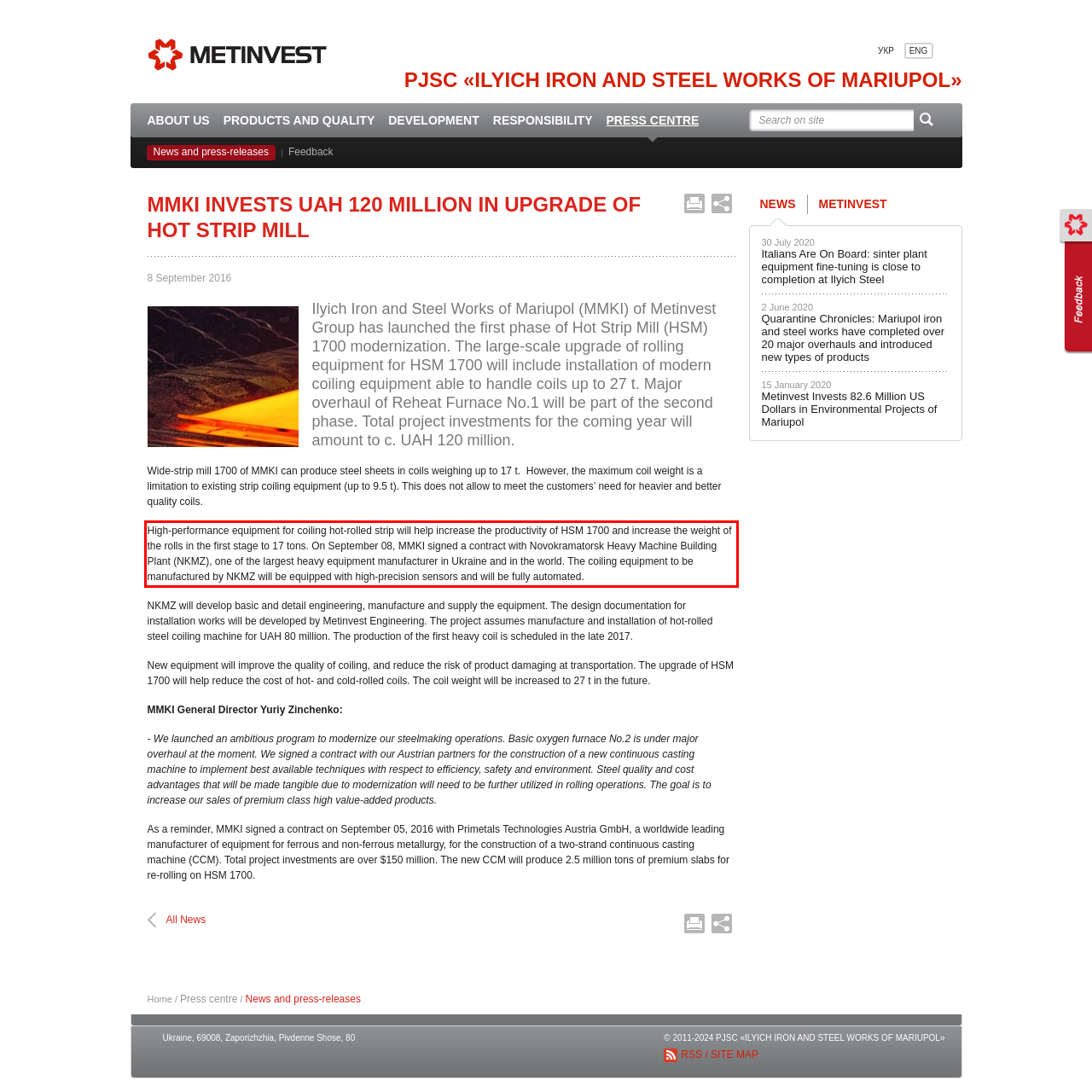Given a screenshot of a webpage containing a red bounding box, perform OCR on the text within this red bounding box and provide the text content.

High-performance equipment for coiling hot-rolled strip will help increase the productivity of HSM 1700 and increase the weight of the rolls in the first stage to 17 tons. On September 08, MMKI signed a contract with Novokramatorsk Heavy Machine Building Plant (NKMZ), one of the largest heavy equipment manufacturer in Ukraine and in the world. The coiling equipment to be manufactured by NKMZ will be equipped with high-precision sensors and will be fully automated.